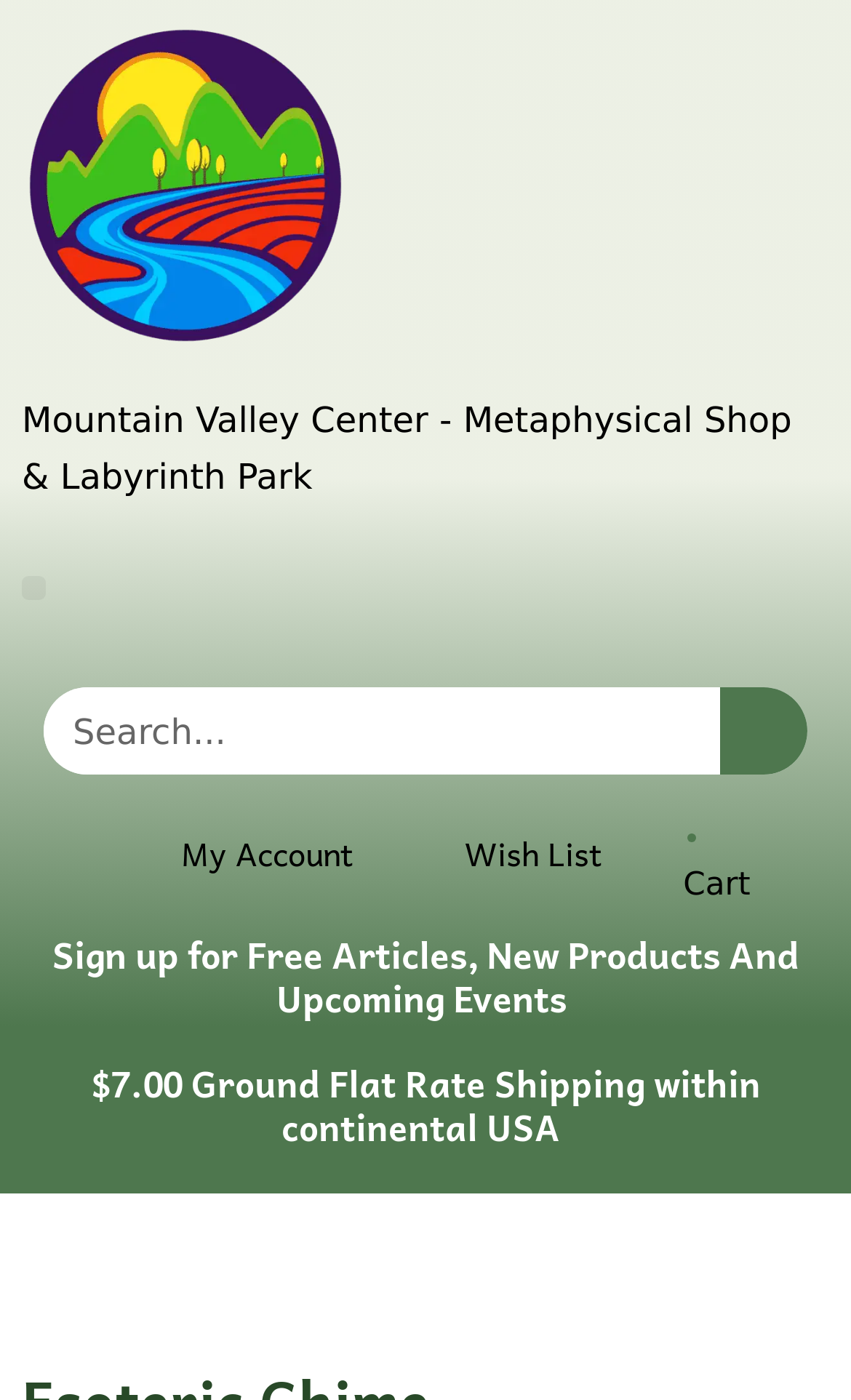What is the name of the metaphysical shop?
Based on the image, provide a one-word or brief-phrase response.

Mountain Valley Center